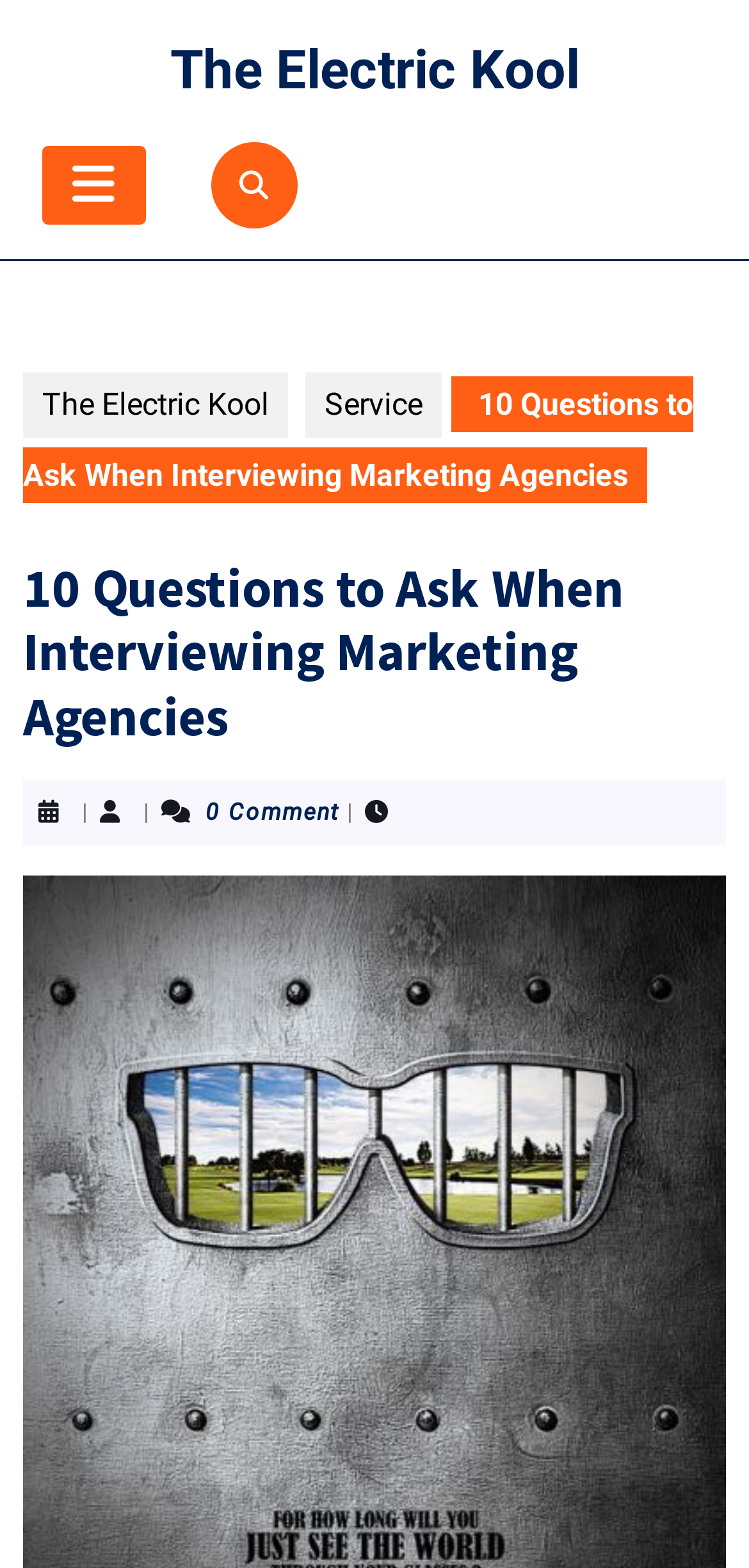From the element description The Electric Kool, predict the bounding box coordinates of the UI element. The coordinates must be specified in the format (top-left x, top-left y, bottom-right x, bottom-right y) and should be within the 0 to 1 range.

[0.031, 0.238, 0.385, 0.279]